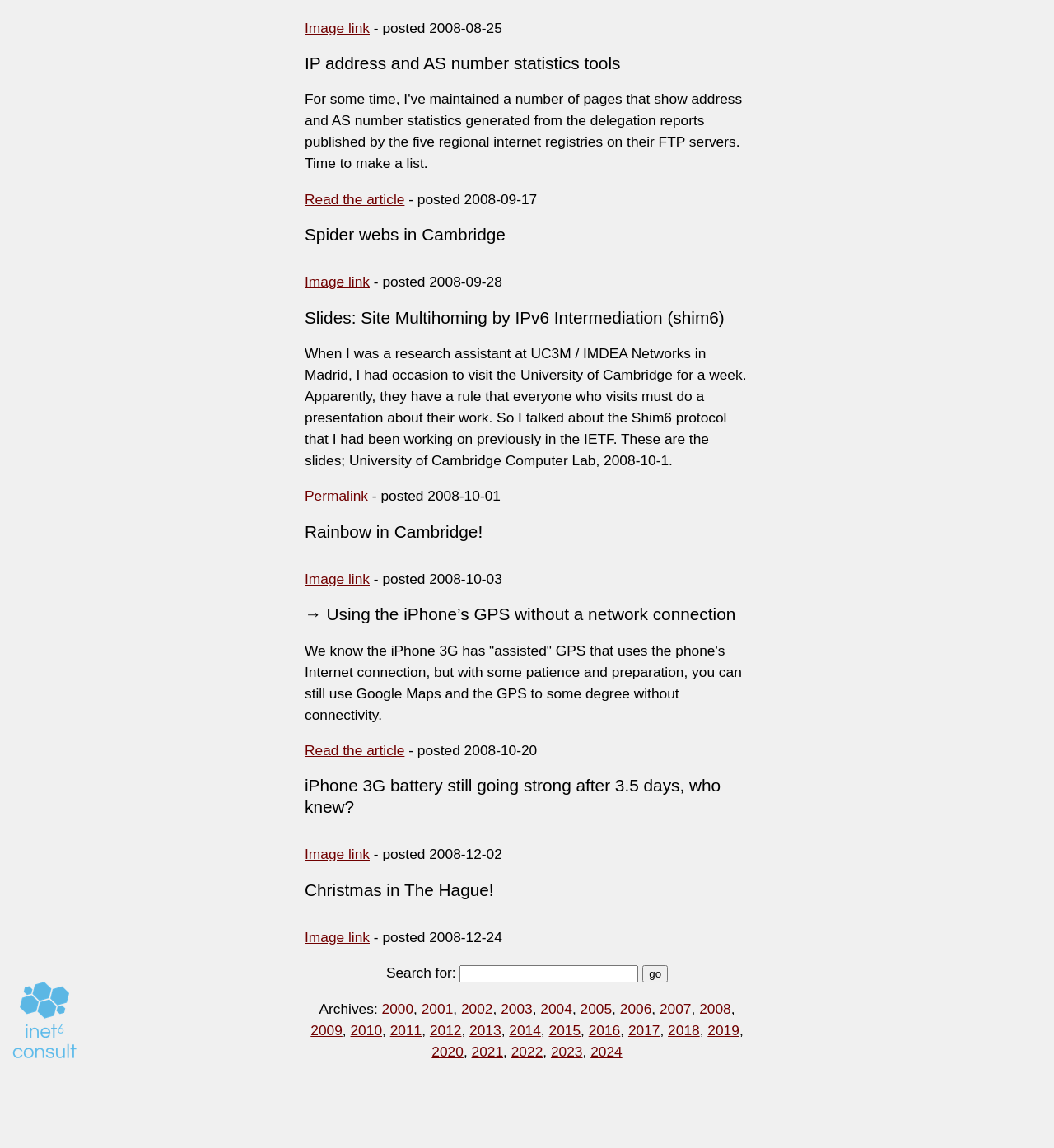What is the date of the 'Spider webs in Cambridge' post?
Could you answer the question in a detailed manner, providing as much information as possible?

I found the answer by looking at the StaticText element that comes after the 'Spider webs in Cambridge' heading, which has the text 'posted 2008-09-17'.